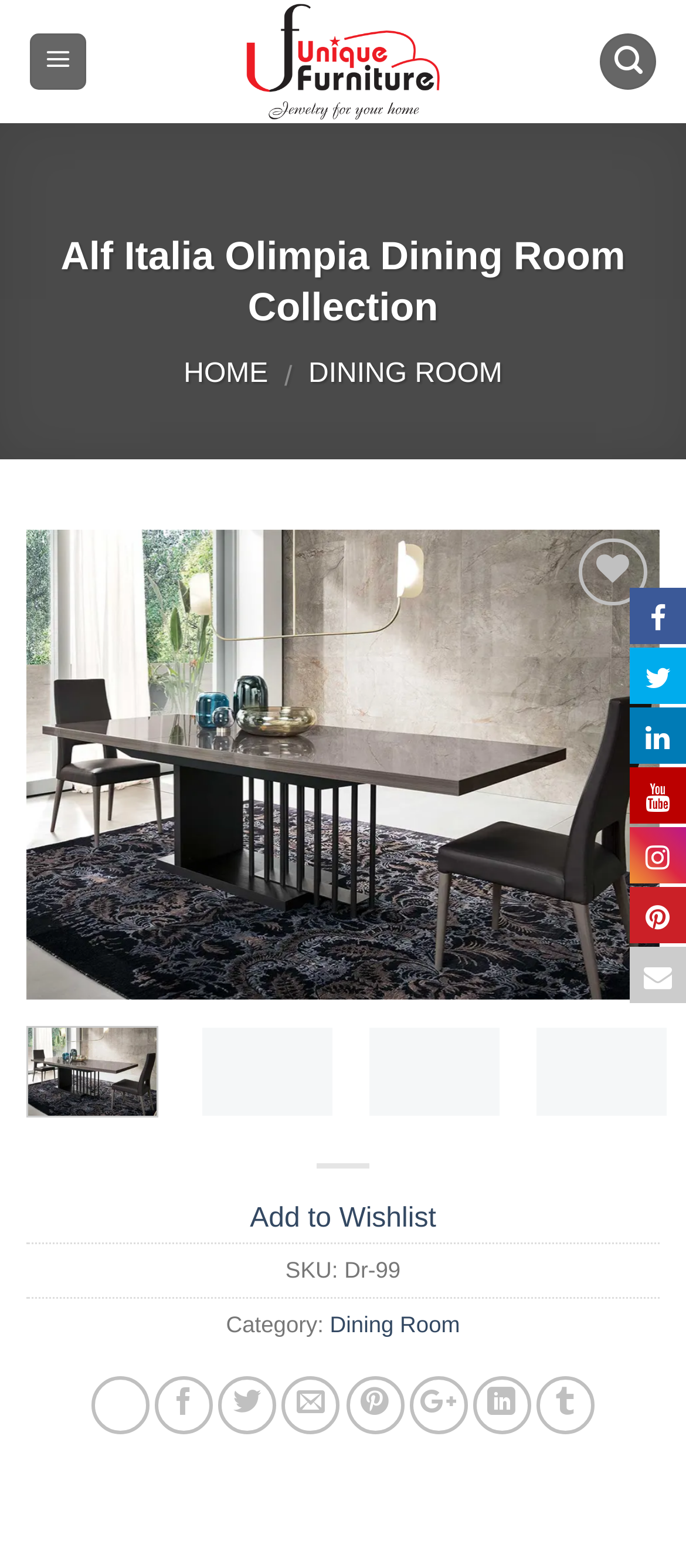Locate the bounding box coordinates of the element you need to click to accomplish the task described by this instruction: "Add to Wishlist".

[0.809, 0.398, 0.936, 0.44]